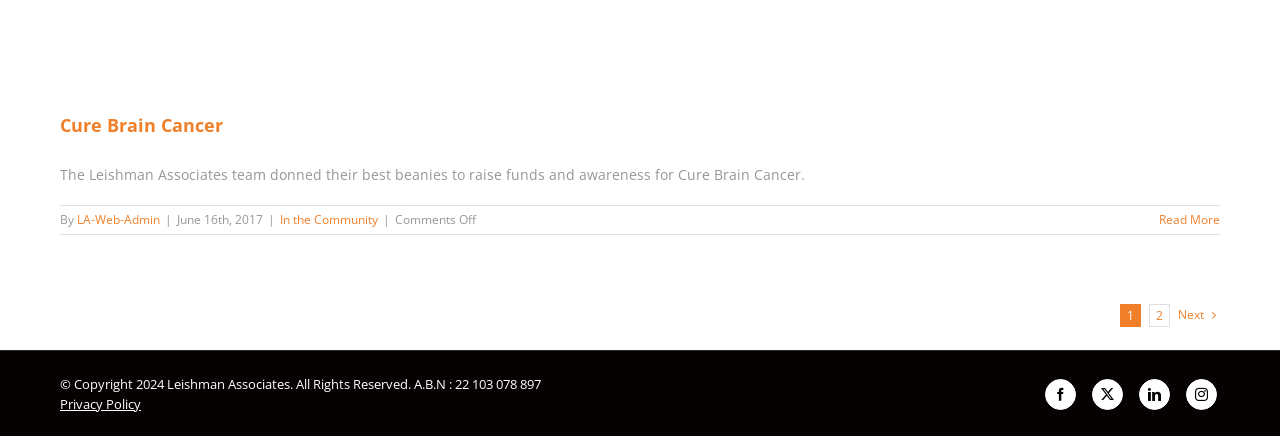Locate the bounding box coordinates of the clickable area to execute the instruction: "Go to the next page". Provide the coordinates as four float numbers between 0 and 1, represented as [left, top, right, bottom].

[0.92, 0.689, 0.941, 0.758]